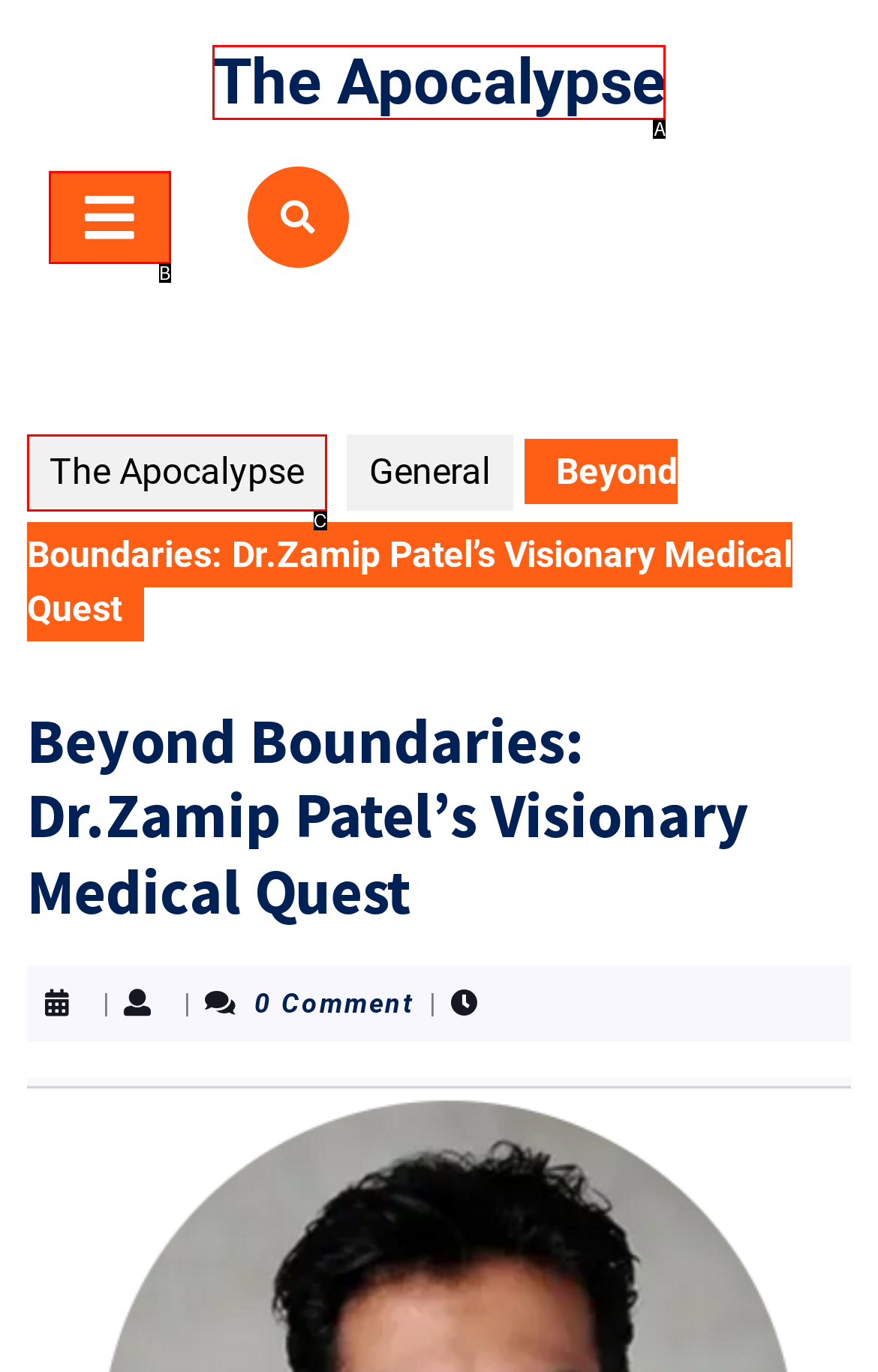Select the HTML element that best fits the description: Find Your County’s Unemployment Rate
Respond with the letter of the correct option from the choices given.

None